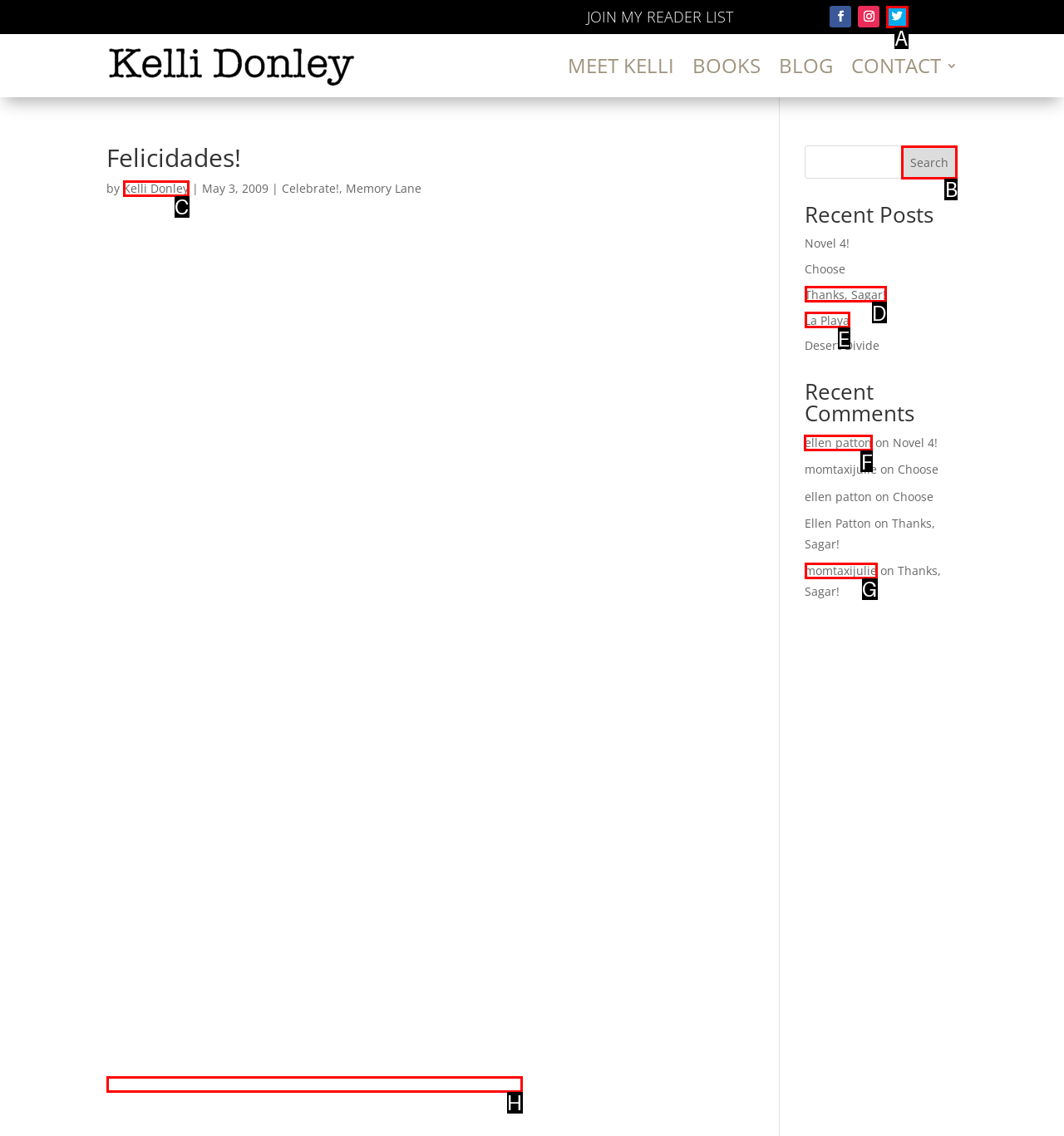Select the option I need to click to accomplish this task: Read the comment from 'ellen patton'
Provide the letter of the selected choice from the given options.

F